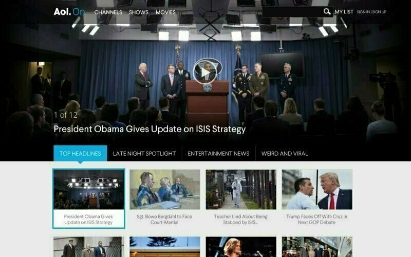What type of content does AOL On provide?
Please give a detailed answer to the question using the information shown in the image.

According to the image, AOL On provides a curated selection of video content, featuring top headlines, entertainment news, and other important news, which suggests that the platform offers a diverse range of video entertainment and news information.